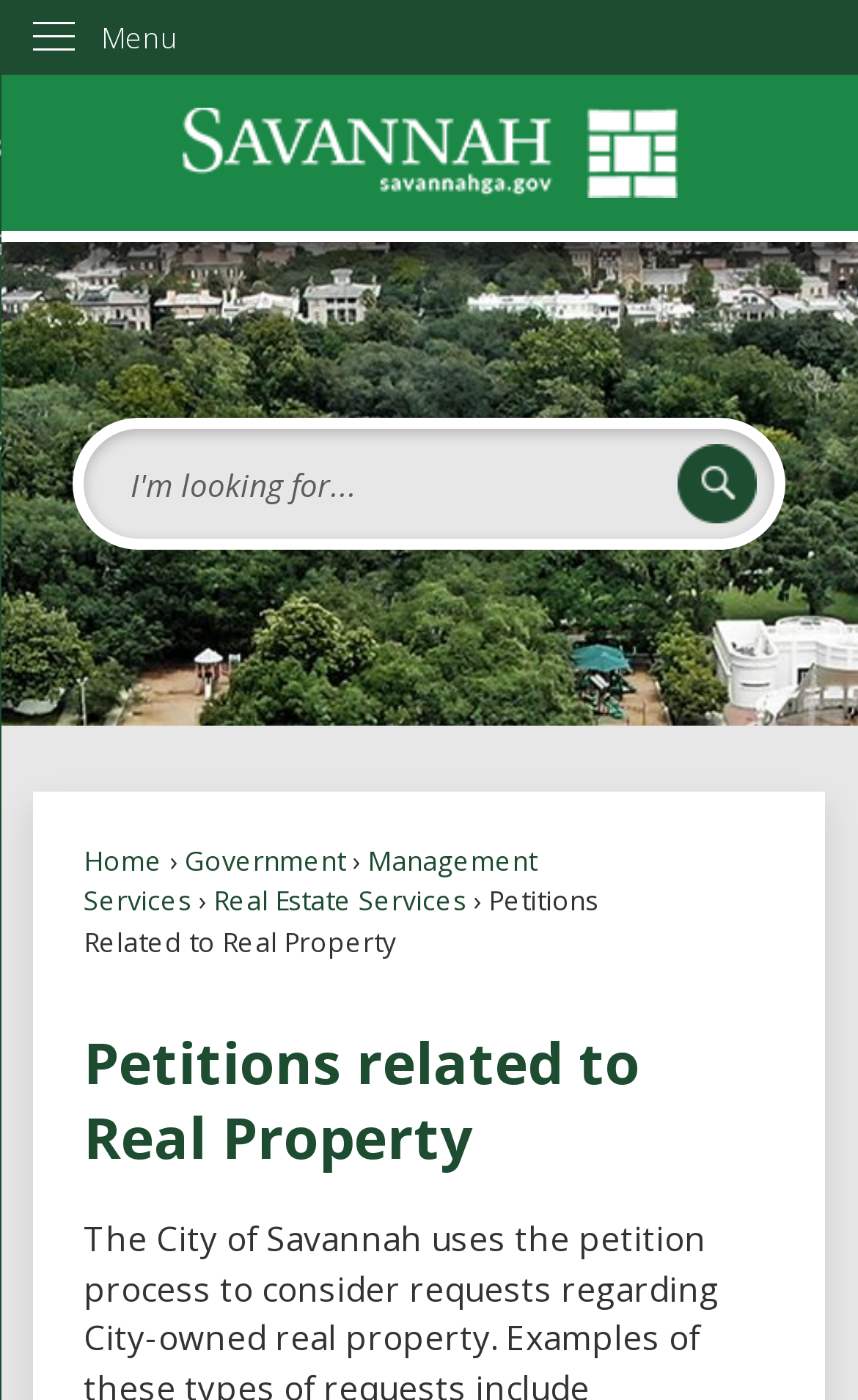Pinpoint the bounding box coordinates of the clickable area necessary to execute the following instruction: "Search for petitions using the search button". The coordinates should be given as four float numbers between 0 and 1, namely [left, top, right, bottom].

[0.789, 0.318, 0.882, 0.374]